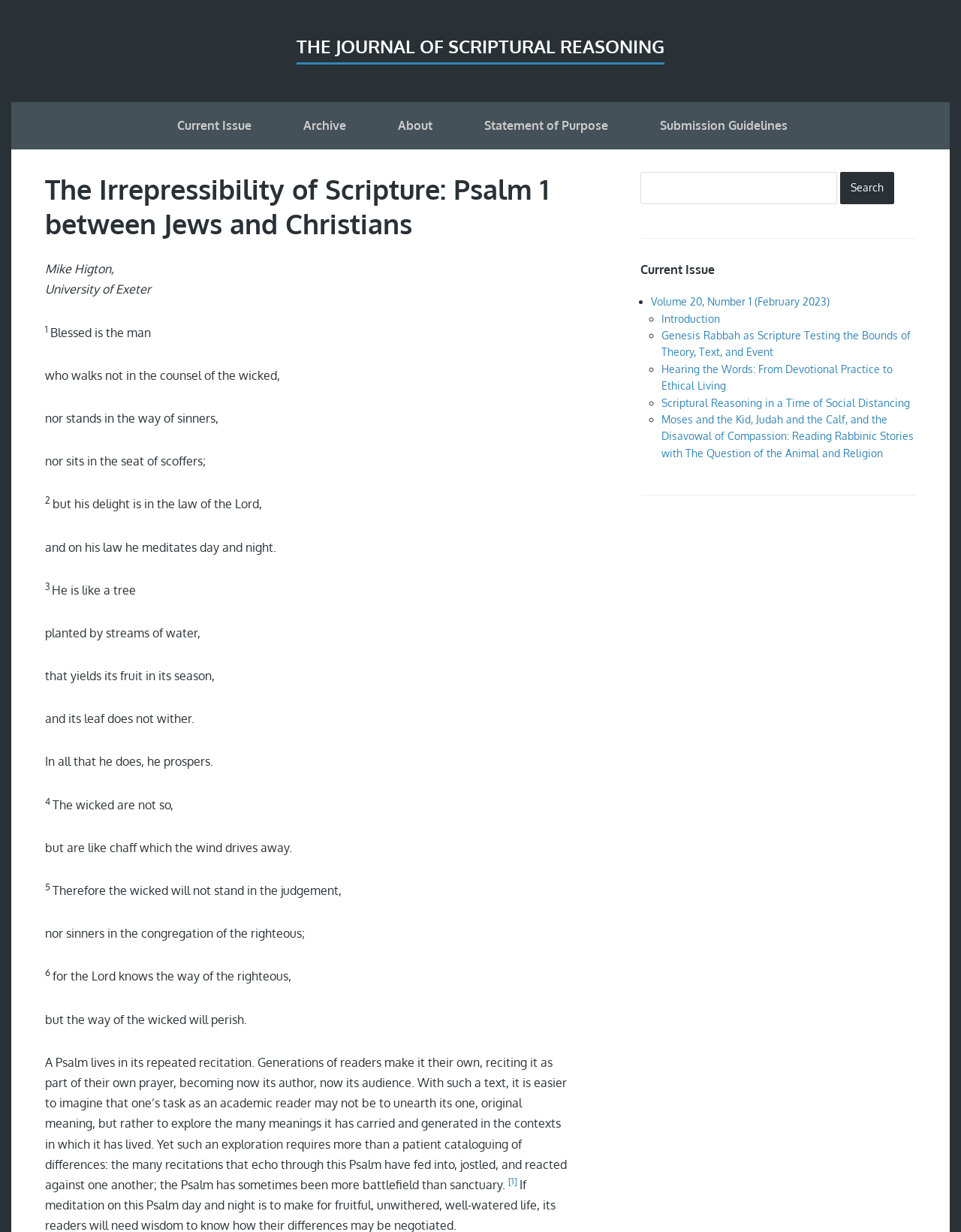How many links are in the top navigation bar?
Using the image as a reference, deliver a detailed and thorough answer to the question.

There are 6 links in the top navigation bar, which are 'THE JOURNAL OF SCRIPTURAL REASONING', 'Current Issue', 'Archive', 'About', 'Statement of Purpose', and 'Submission Guidelines'. These links are all located at the top of the page with similar bounding box coordinates.